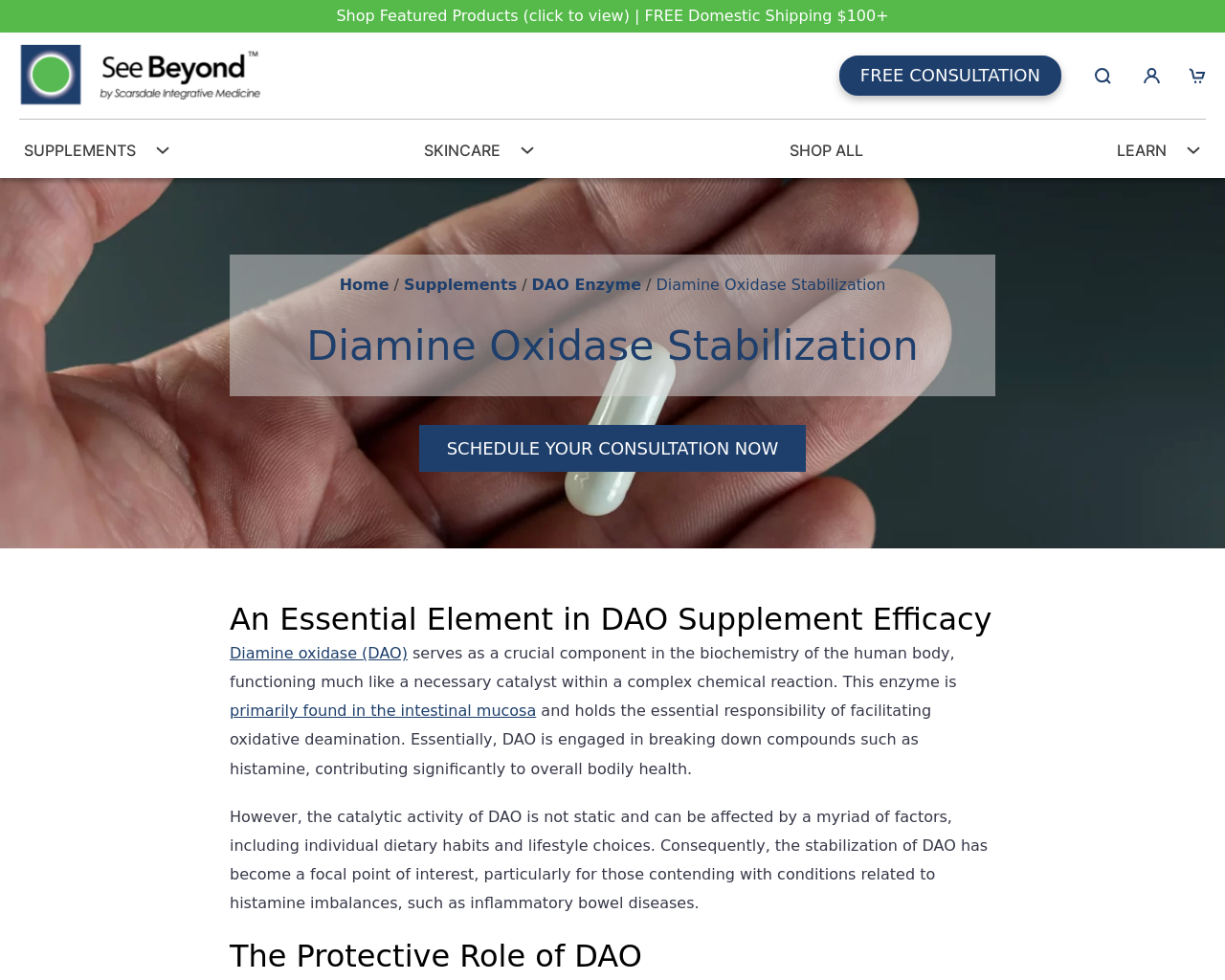Determine the bounding box coordinates of the UI element described by: "Diamine oxidase (DAO)".

[0.188, 0.657, 0.333, 0.676]